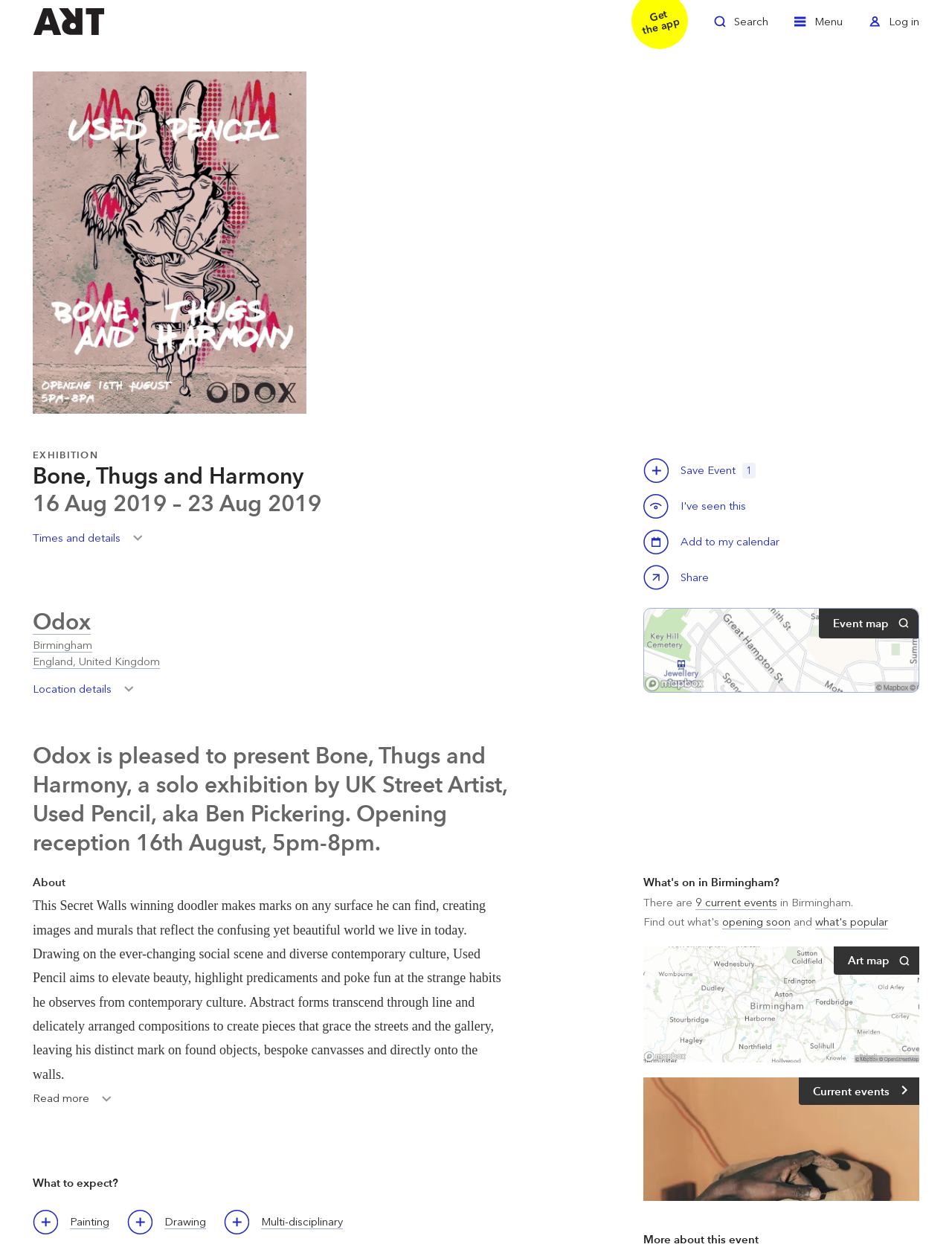Determine the bounding box coordinates for the clickable element required to fulfill the instruction: "Share Bone, Thugs and Harmony". Provide the coordinates as four float numbers between 0 and 1, i.e., [left, top, right, bottom].

[0.676, 0.451, 0.749, 0.473]